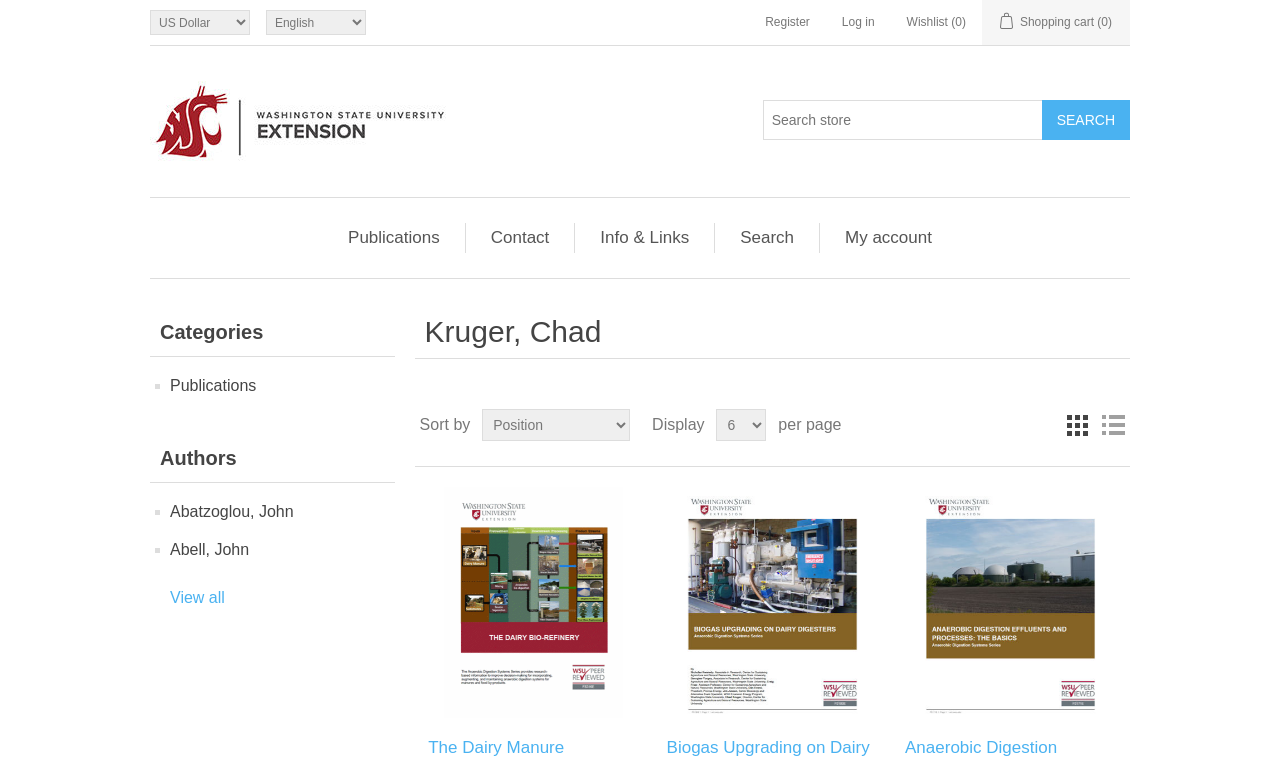What is the name of the author on this page?
Identify the answer in the screenshot and reply with a single word or phrase.

Kruger, Chad